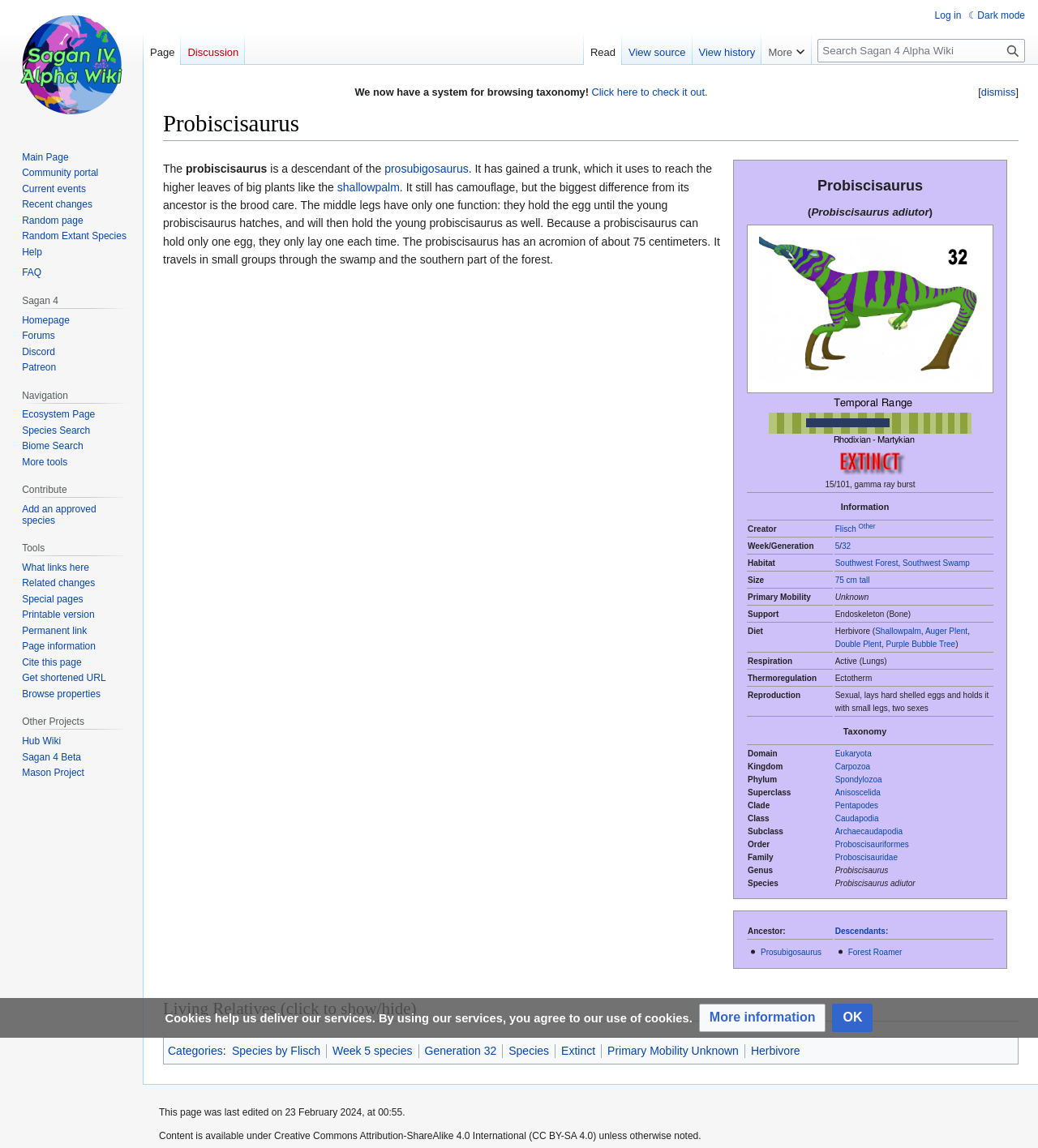Locate the bounding box of the UI element defined by this description: "Cite this page". The coordinates should be given as four float numbers between 0 and 1, formatted as [left, top, right, bottom].

[0.021, 0.572, 0.079, 0.582]